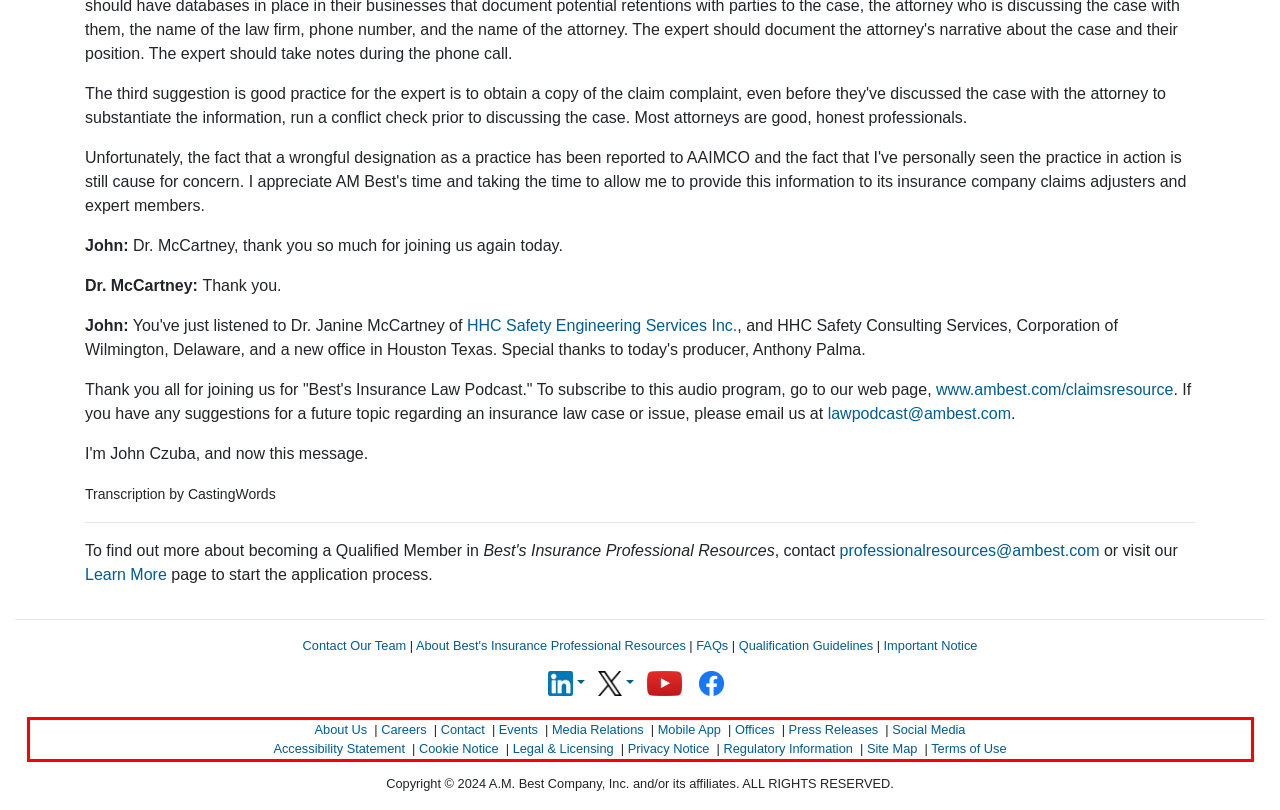Analyze the screenshot of the webpage that features a red bounding box and recognize the text content enclosed within this red bounding box.

About Us | Careers | Contact | Events | Media Relations | Mobile App | Offices | Press Releases | Social Media Accessibility Statement | Cookie Notice | Legal & Licensing | Privacy Notice | Regulatory Information | Site Map | Terms of Use